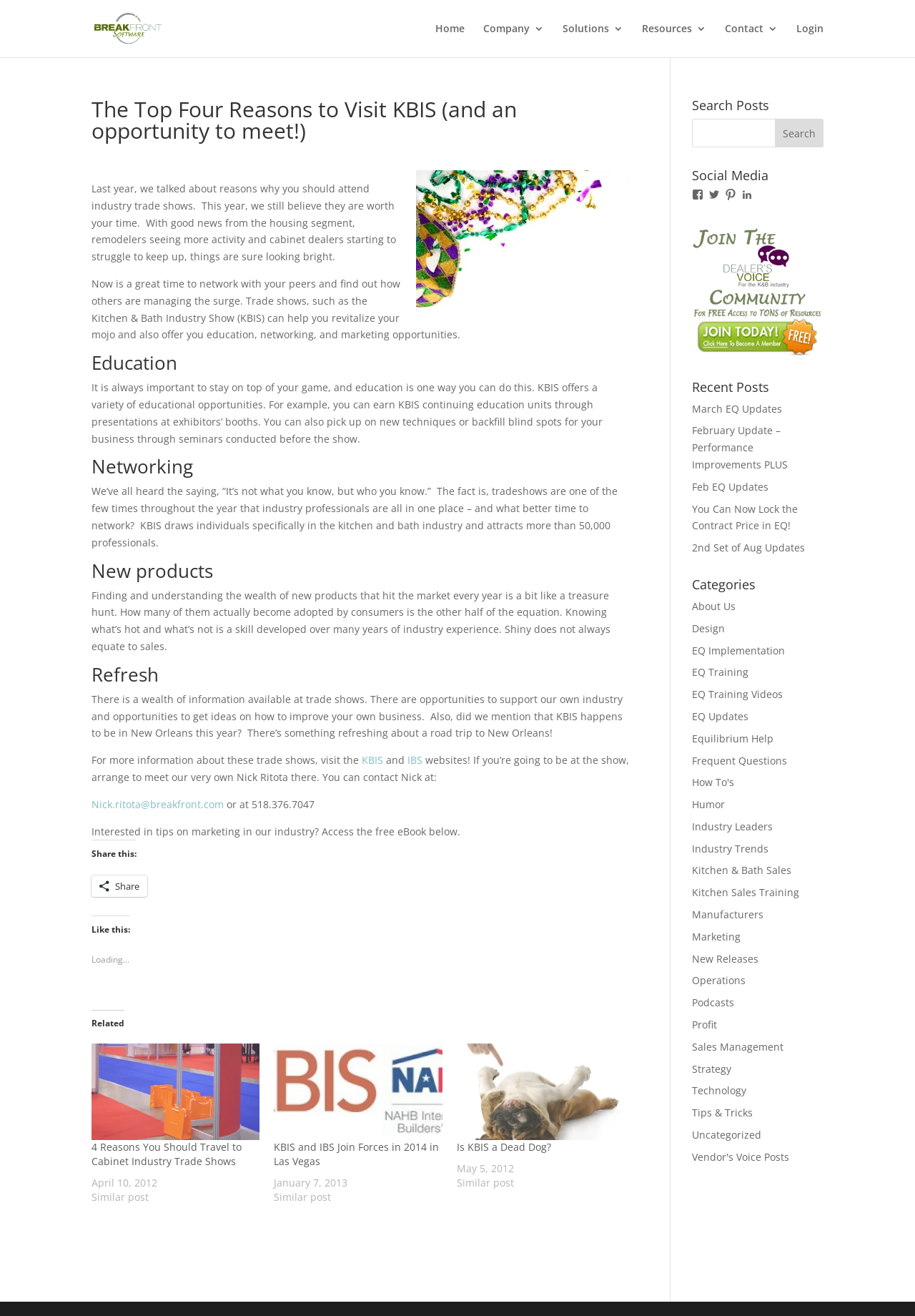Extract the main heading text from the webpage.

The Top Four Reasons to Visit KBIS (and an opportunity to meet!)